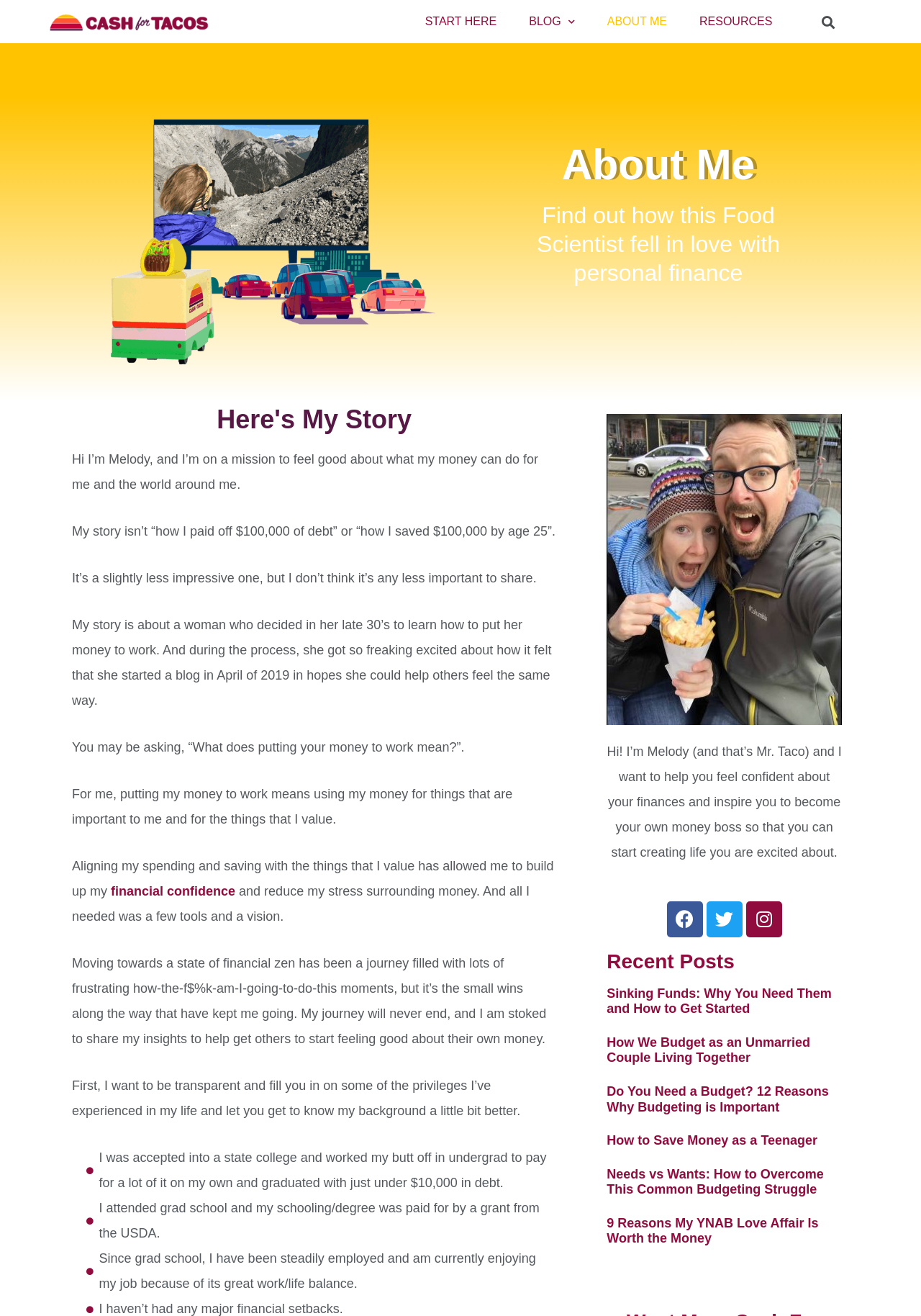Predict the bounding box of the UI element that fits this description: "alt="Cash for Tacos Logo"".

[0.05, 0.007, 0.23, 0.026]